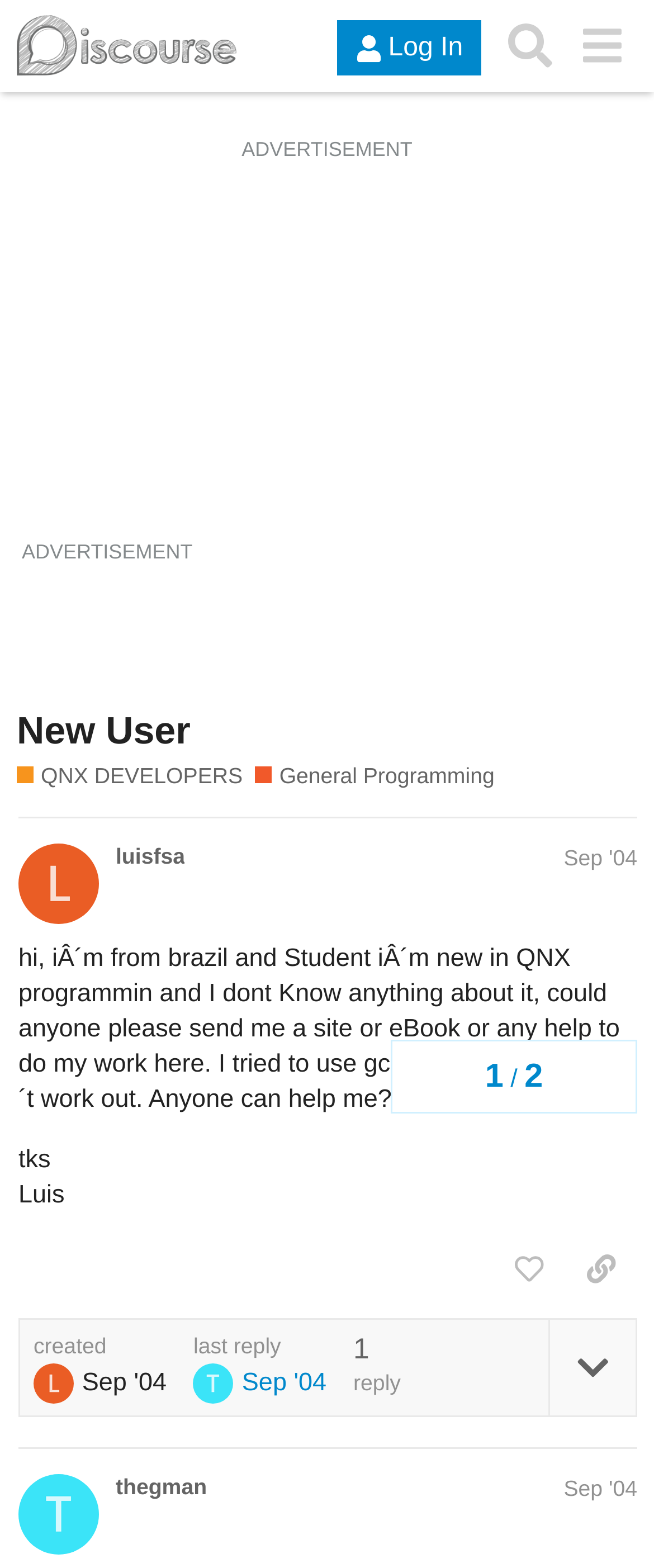What is the category of this topic? Observe the screenshot and provide a one-word or short phrase answer.

General Programming